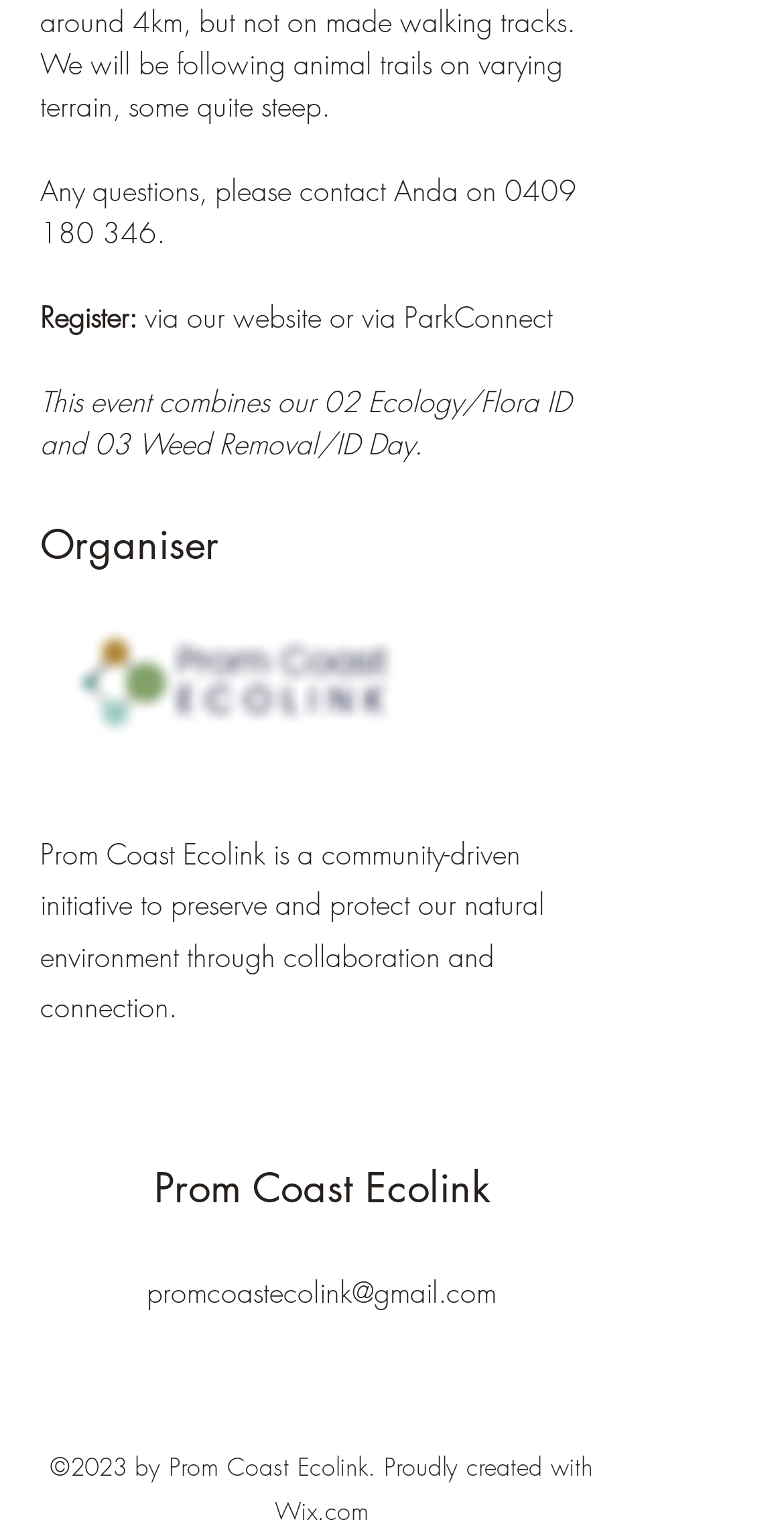What is the purpose of Prom Coast Ecolink?
Please ensure your answer is as detailed and informative as possible.

The purpose of Prom Coast Ecolink is mentioned in the static text below the logo, which says 'Prom Coast Ecolink is a community-driven initiative to preserve and protect our natural environment through collaboration and connection.'